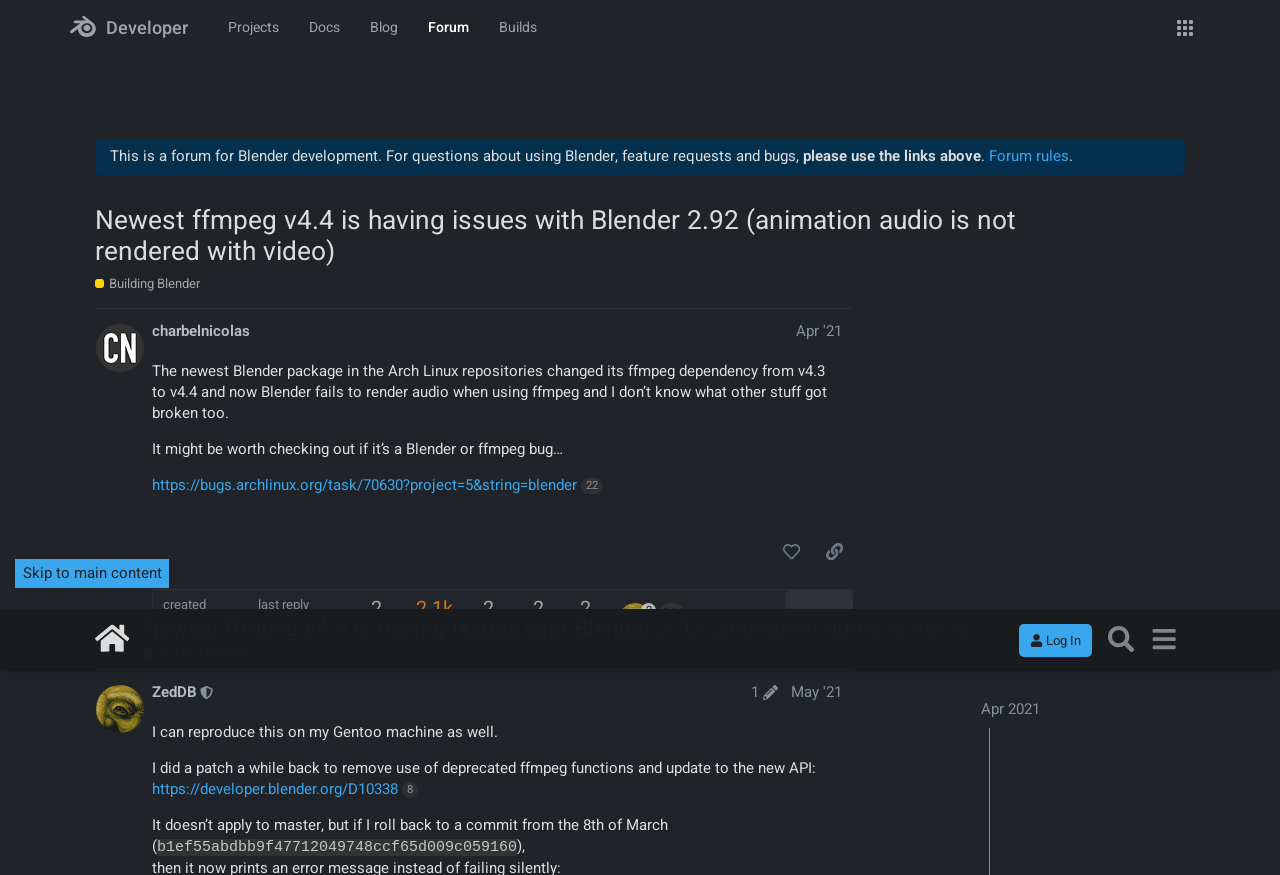Can you find and generate the webpage's heading?

Newest ffmpeg v4.4 is having issues with Blender 2.92 (animation audio is not rendered with video)